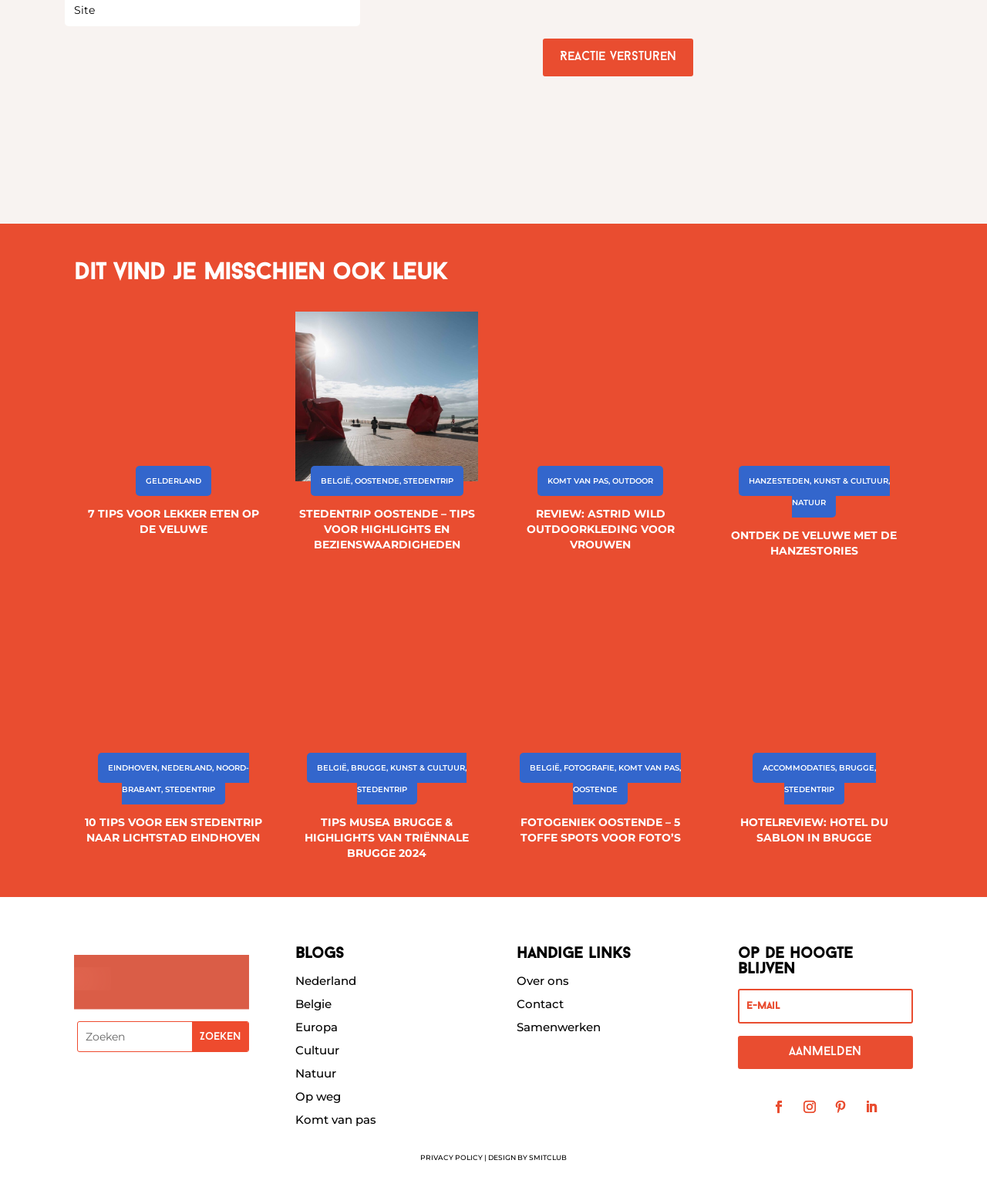Identify the bounding box coordinates necessary to click and complete the given instruction: "Click on the link 'ONTDEK DE VELUWE MET DE HANZESTORIES'".

[0.732, 0.439, 0.917, 0.471]